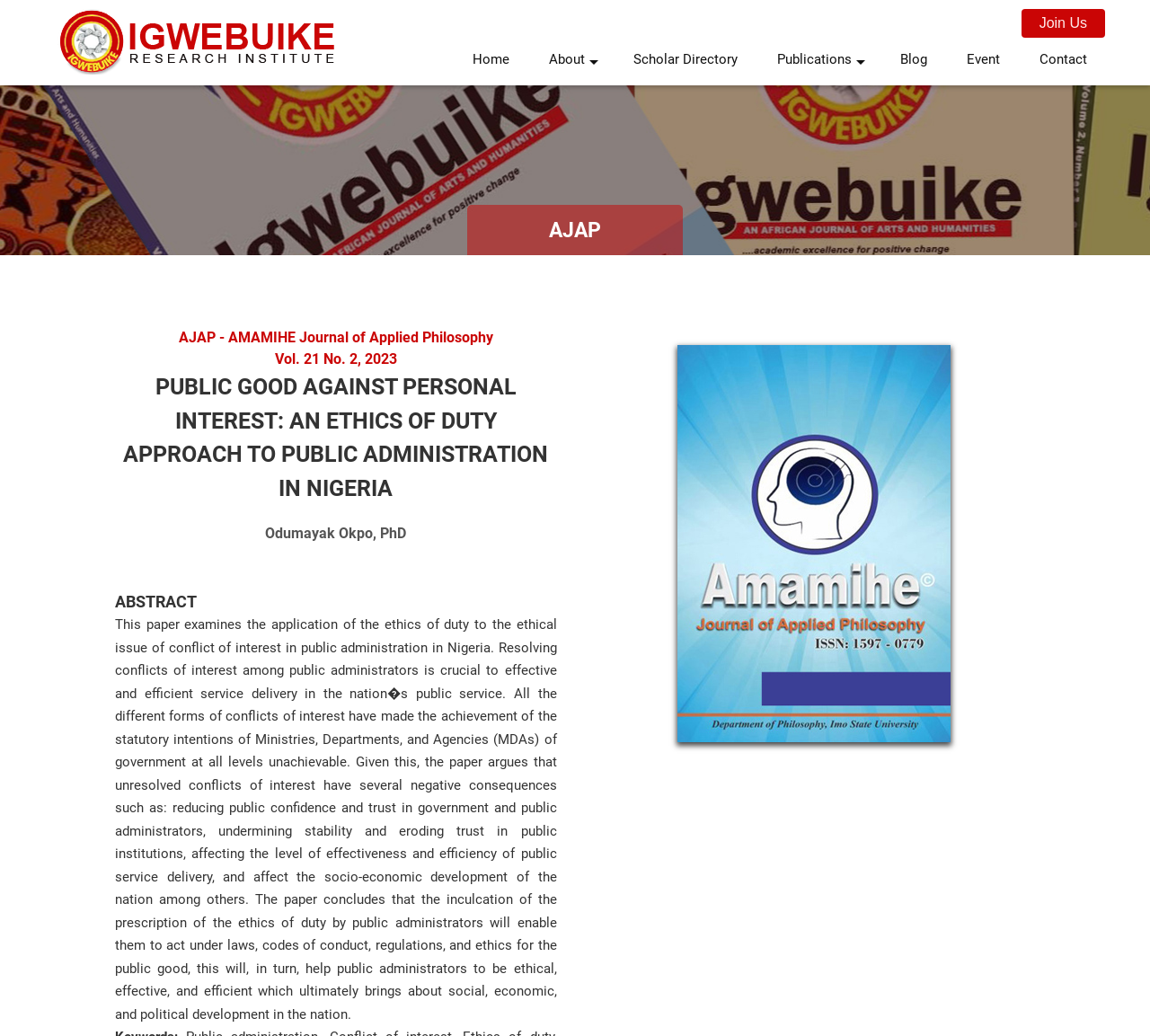Determine the bounding box coordinates for the clickable element required to fulfill the instruction: "Go to 'Home' page". Provide the coordinates as four float numbers between 0 and 1, i.e., [left, top, right, bottom].

[0.395, 0.036, 0.459, 0.082]